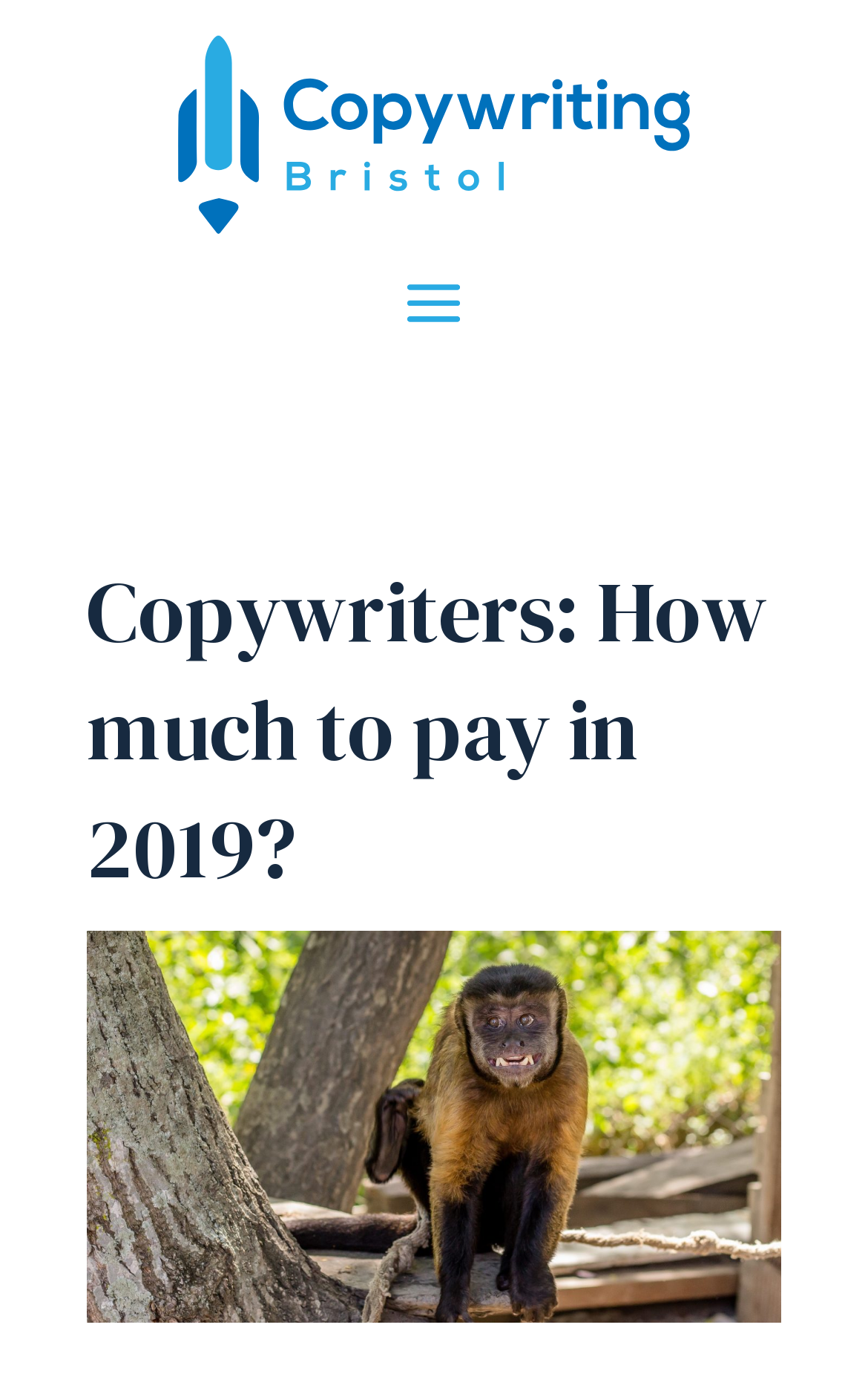What is the purpose of the 'Customize' button?
Look at the image and construct a detailed response to the question.

The 'Customize' button is located near the 'Accept All' button and the heading 'We value your privacy', which suggests that it is related to customizing privacy settings.